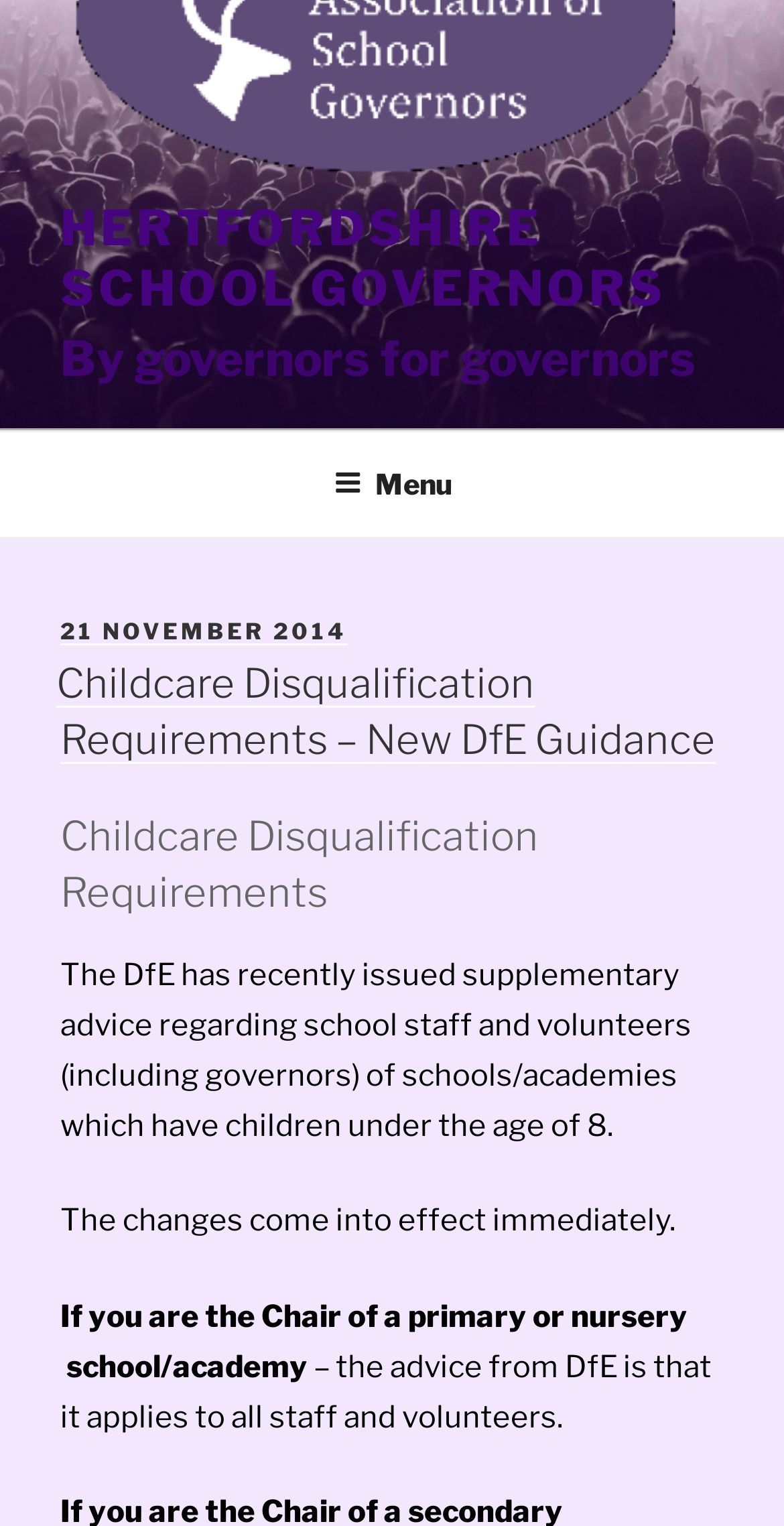Using the description: "Menu", determine the UI element's bounding box coordinates. Ensure the coordinates are in the format of four float numbers between 0 and 1, i.e., [left, top, right, bottom].

[0.388, 0.284, 0.612, 0.349]